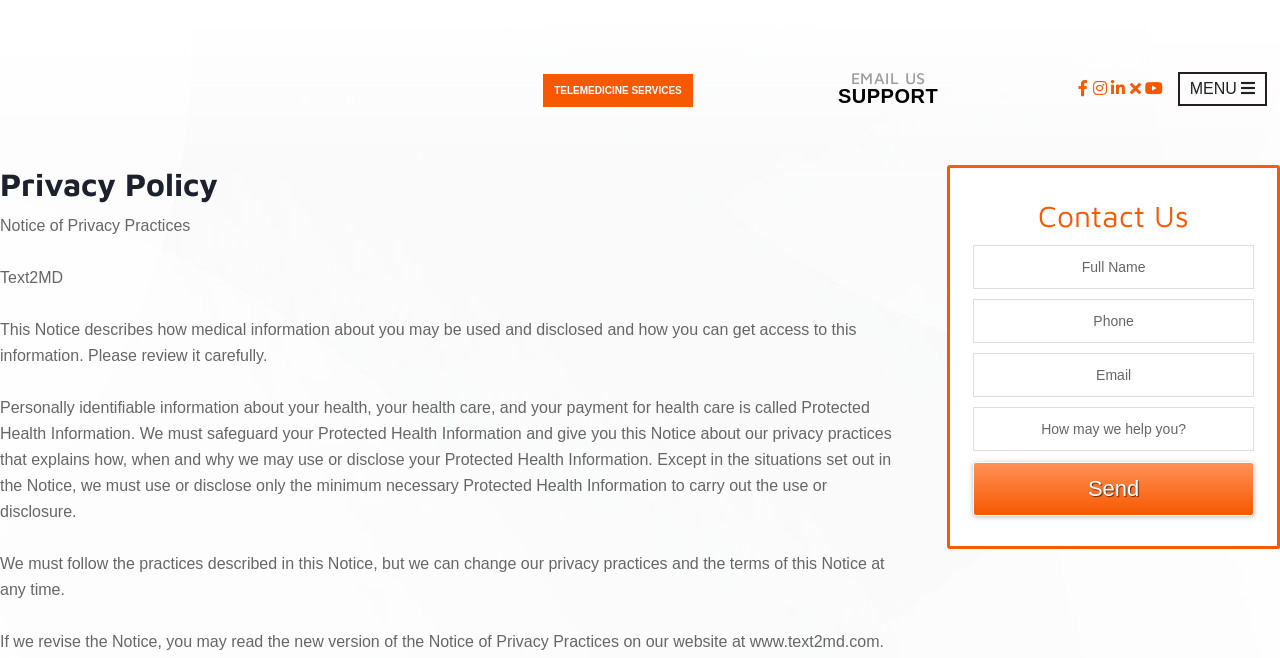What is the purpose of the 'Send' button? Please answer the question using a single word or phrase based on the image.

To send a message